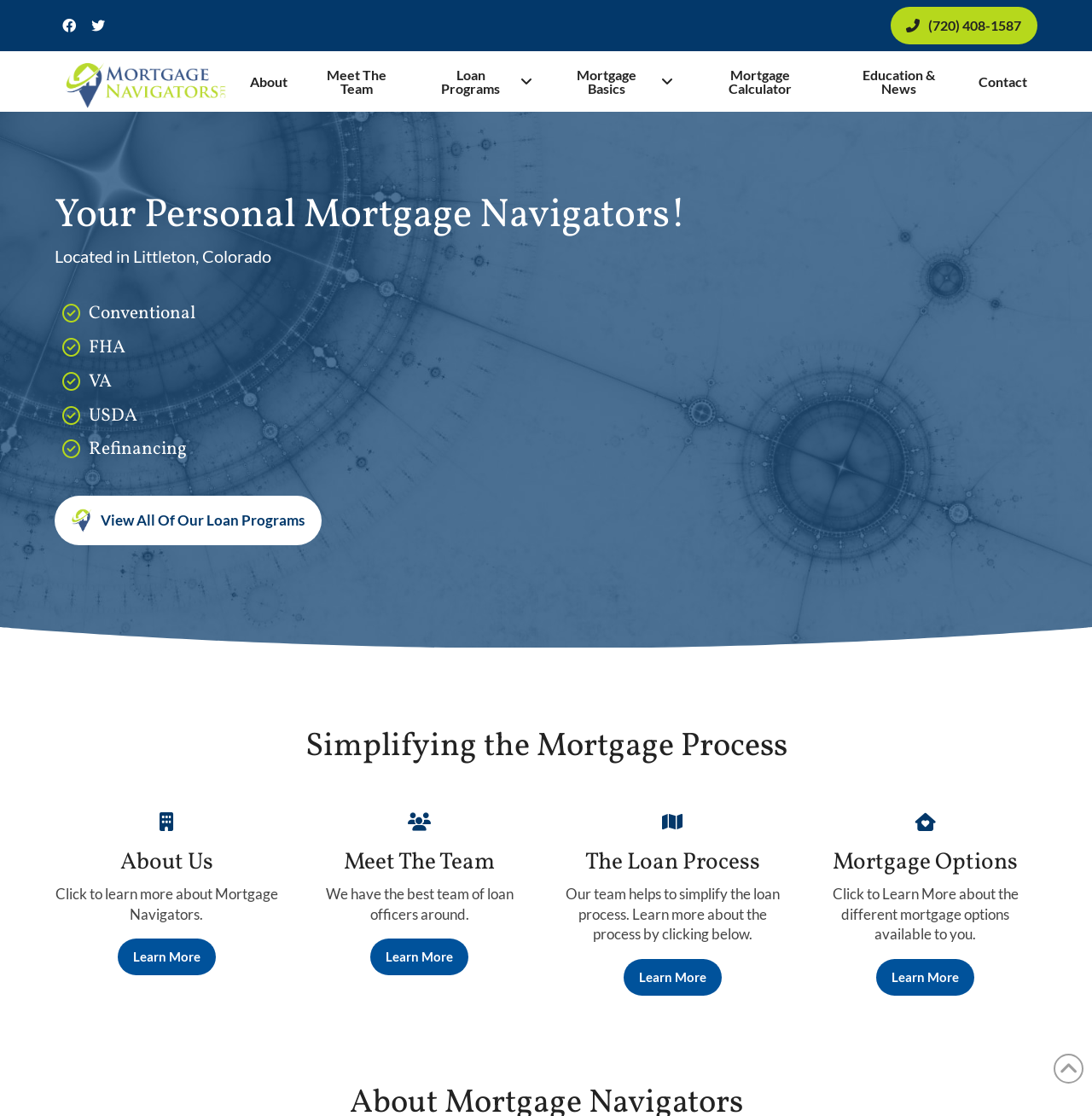Please specify the bounding box coordinates of the clickable region necessary for completing the following instruction: "Click the 'BUY COURSES' button". The coordinates must consist of four float numbers between 0 and 1, i.e., [left, top, right, bottom].

None